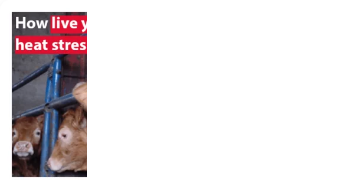Where does the setting of the image appear to be?
Look at the image and provide a short answer using one word or a phrase.

A barn or farm environment